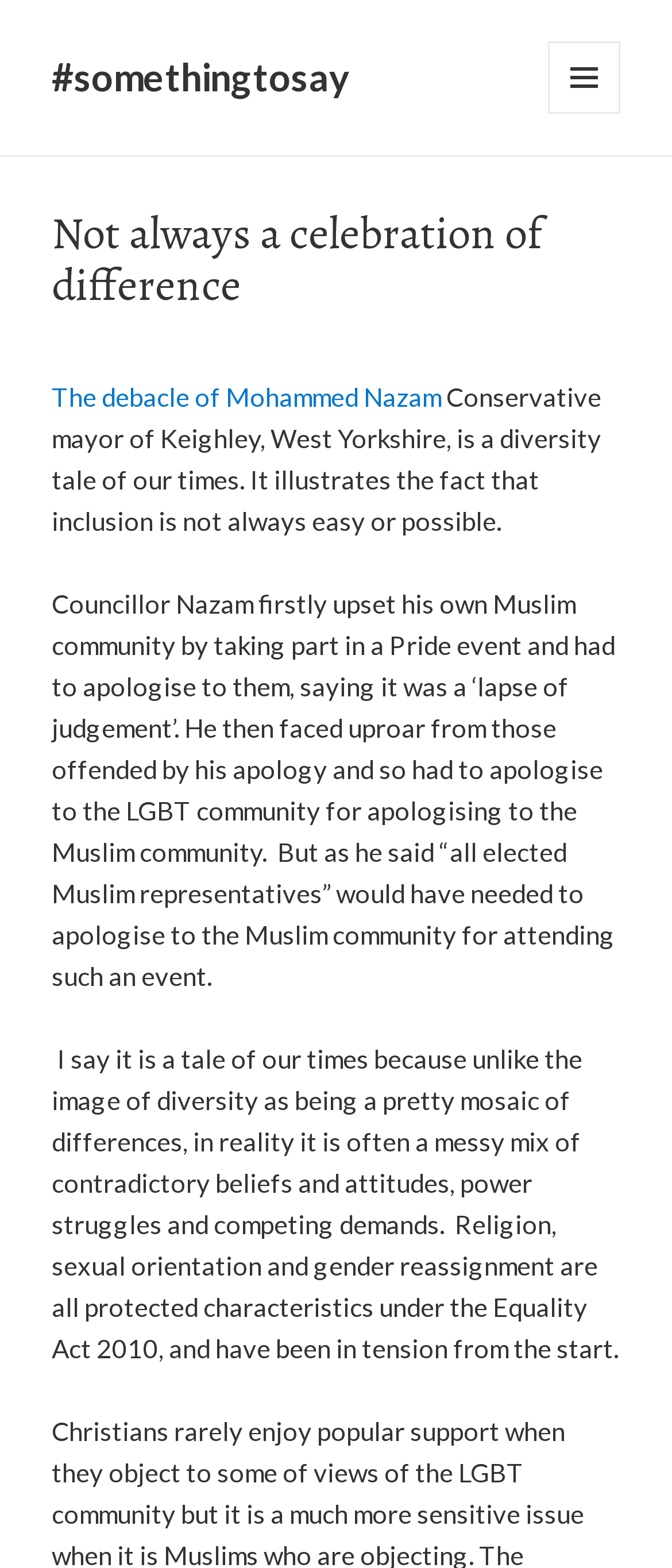Locate and generate the text content of the webpage's heading.

Not always a celebration of difference